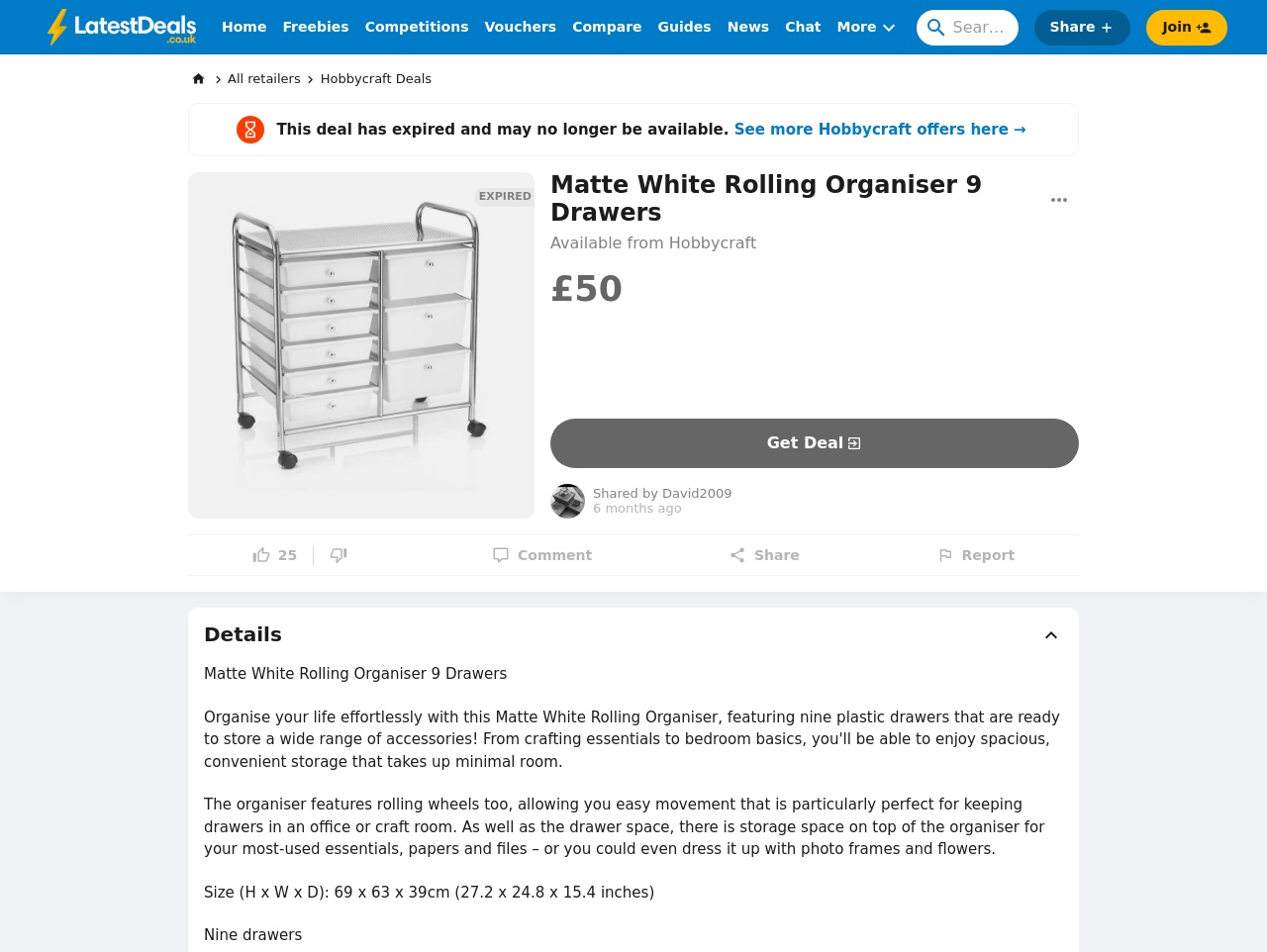Can you pinpoint the bounding box coordinates for the clickable element required for this instruction: "Search for a deal"? The coordinates should be four float numbers between 0 and 1, i.e., [left, top, right, bottom].

[0.723, 0.01, 0.804, 0.047]